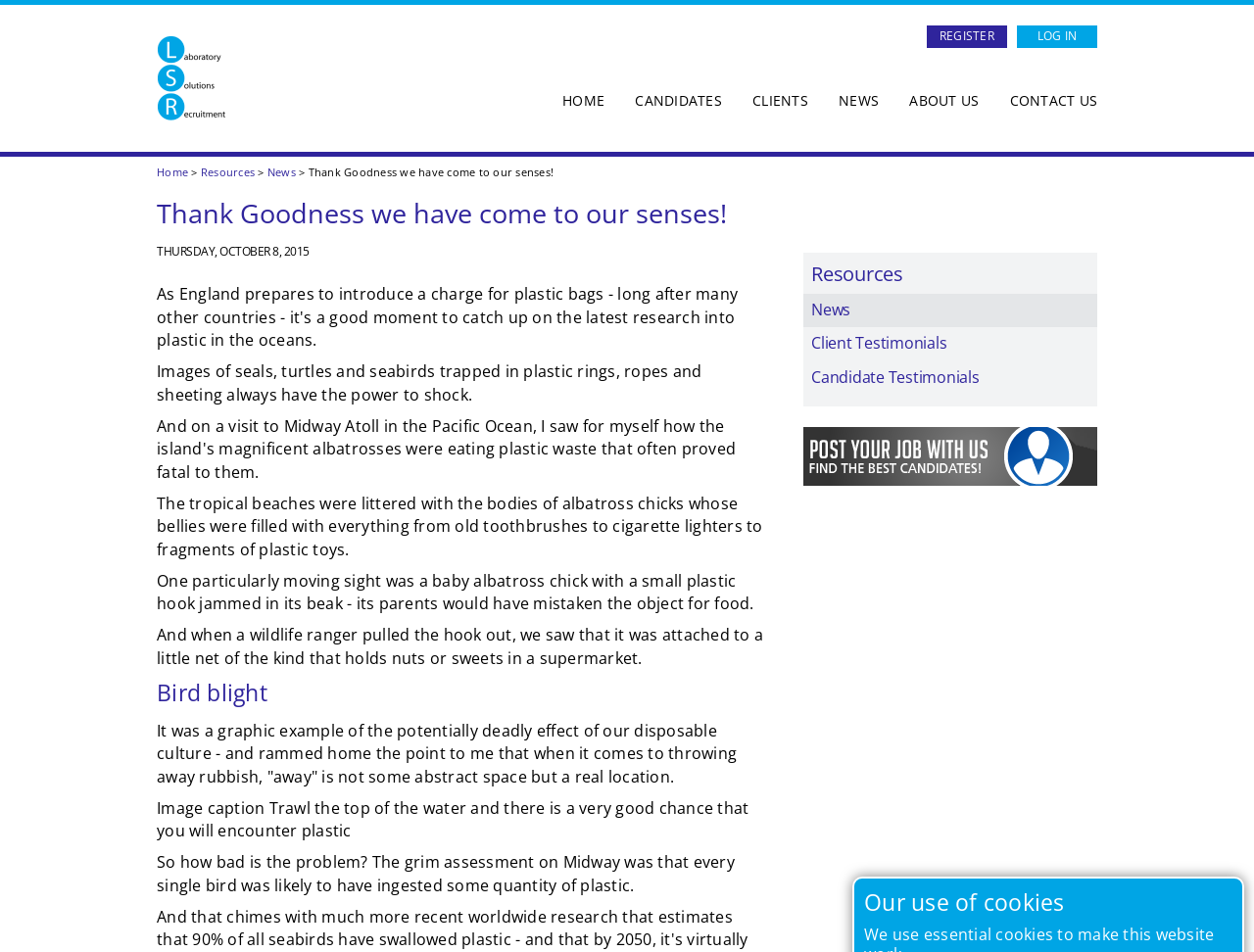What is the name of the recruitment company?
Using the picture, provide a one-word or short phrase answer.

Laboratory Solutions Recruitment